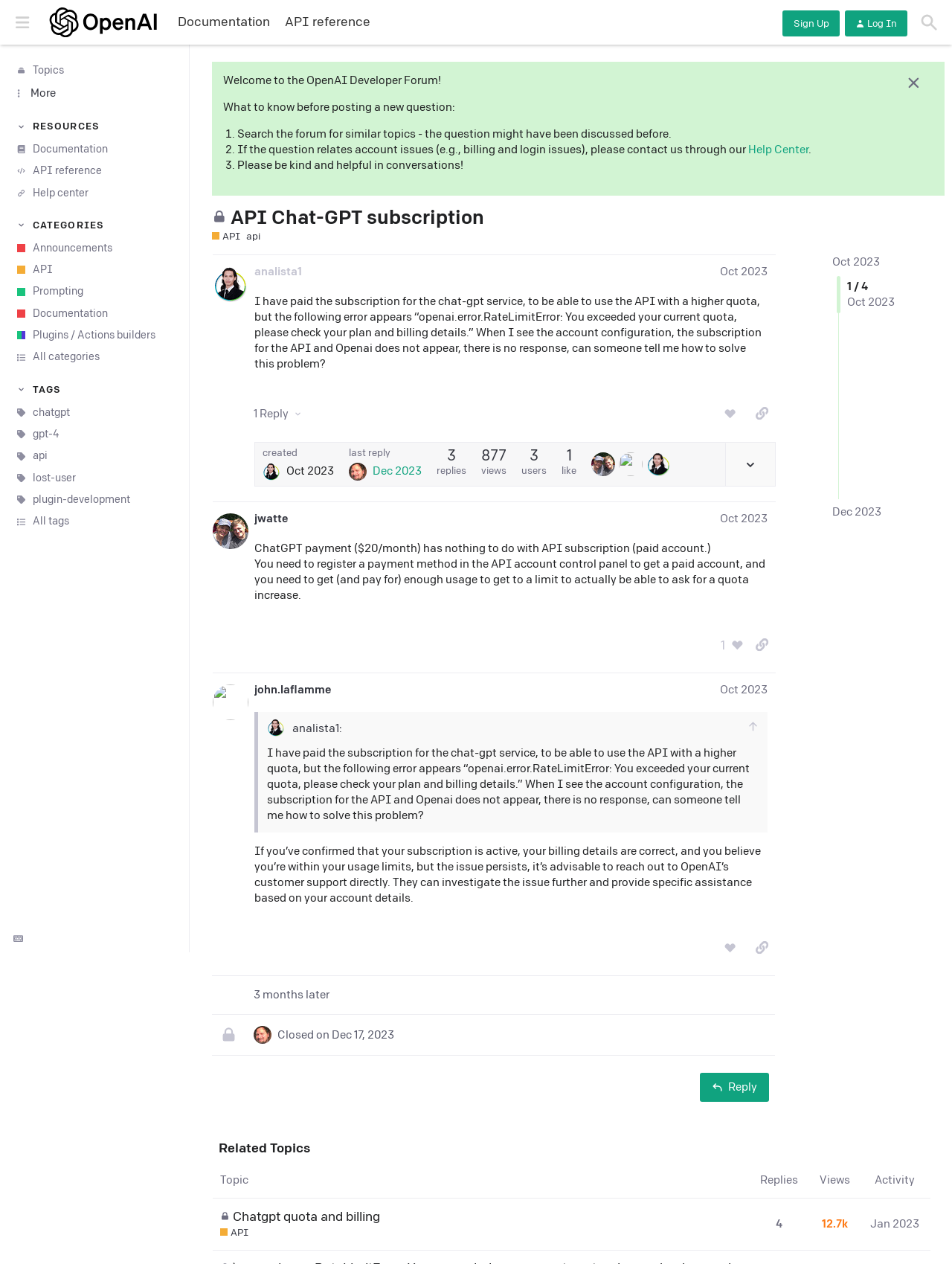Use the details in the image to answer the question thoroughly: 
What is the category of the topic?

The category of the topic can be found below the topic heading, where it says 'API'.